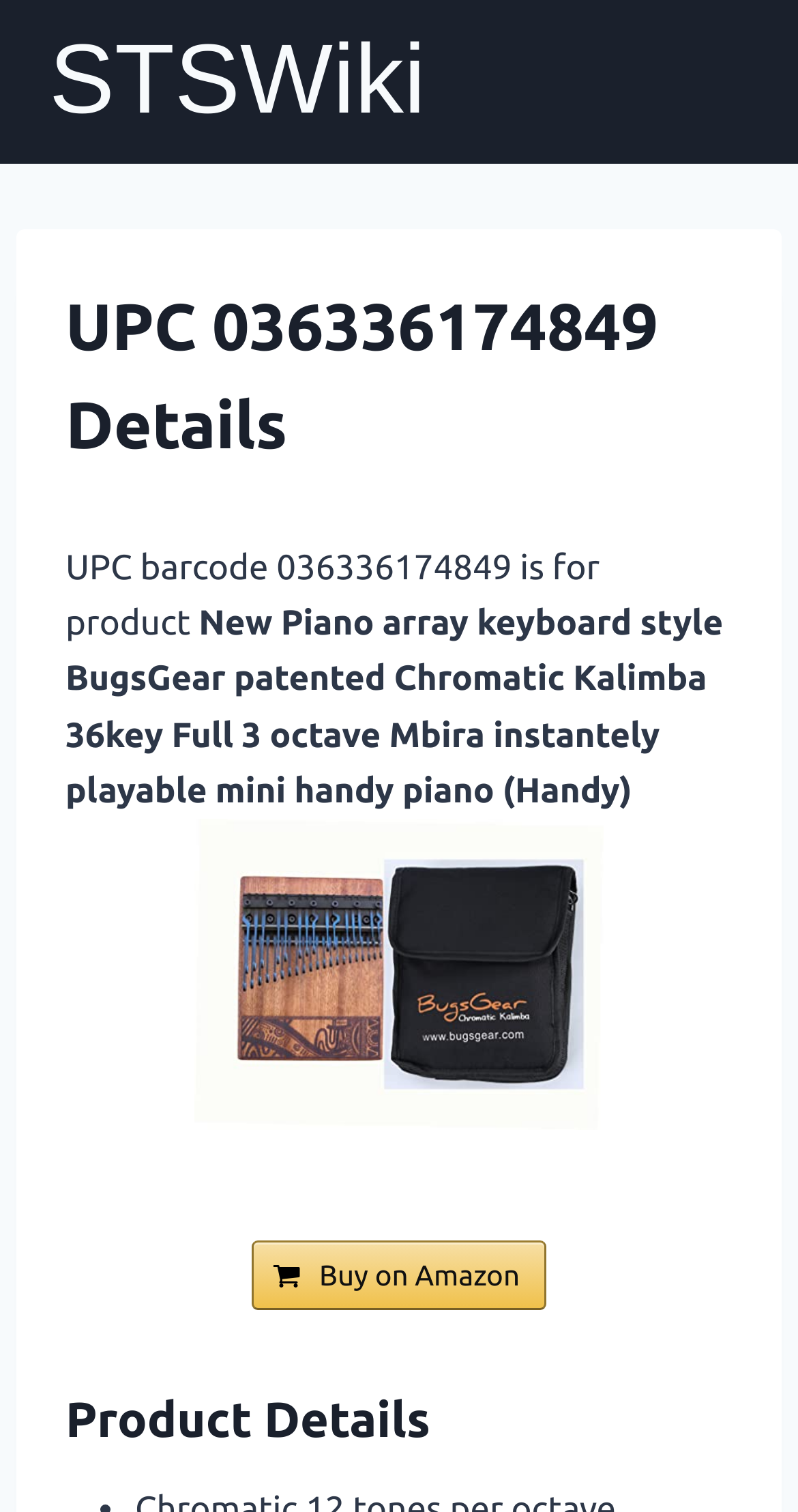Generate the text content of the main headline of the webpage.

UPC 036336174849 Details